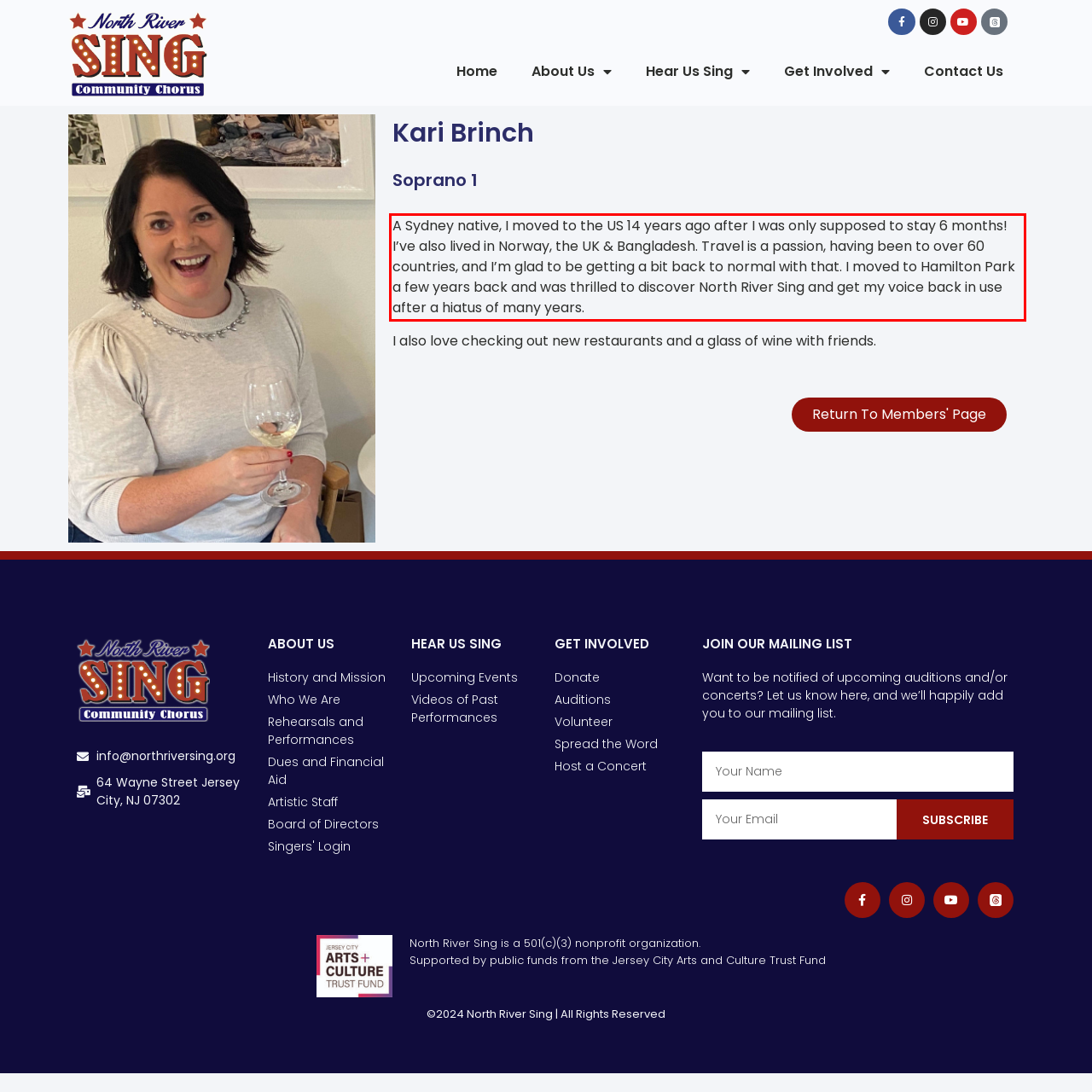In the given screenshot, locate the red bounding box and extract the text content from within it.

A Sydney native, I moved to the US 14 years ago after I was only supposed to stay 6 months! I’ve also lived in Norway, the UK & Bangladesh. Travel is a passion, having been to over 60 countries, and I’m glad to be getting a bit back to normal with that. I moved to Hamilton Park a few years back and was thrilled to discover North River Sing and get my voice back in use after a hiatus of many years.